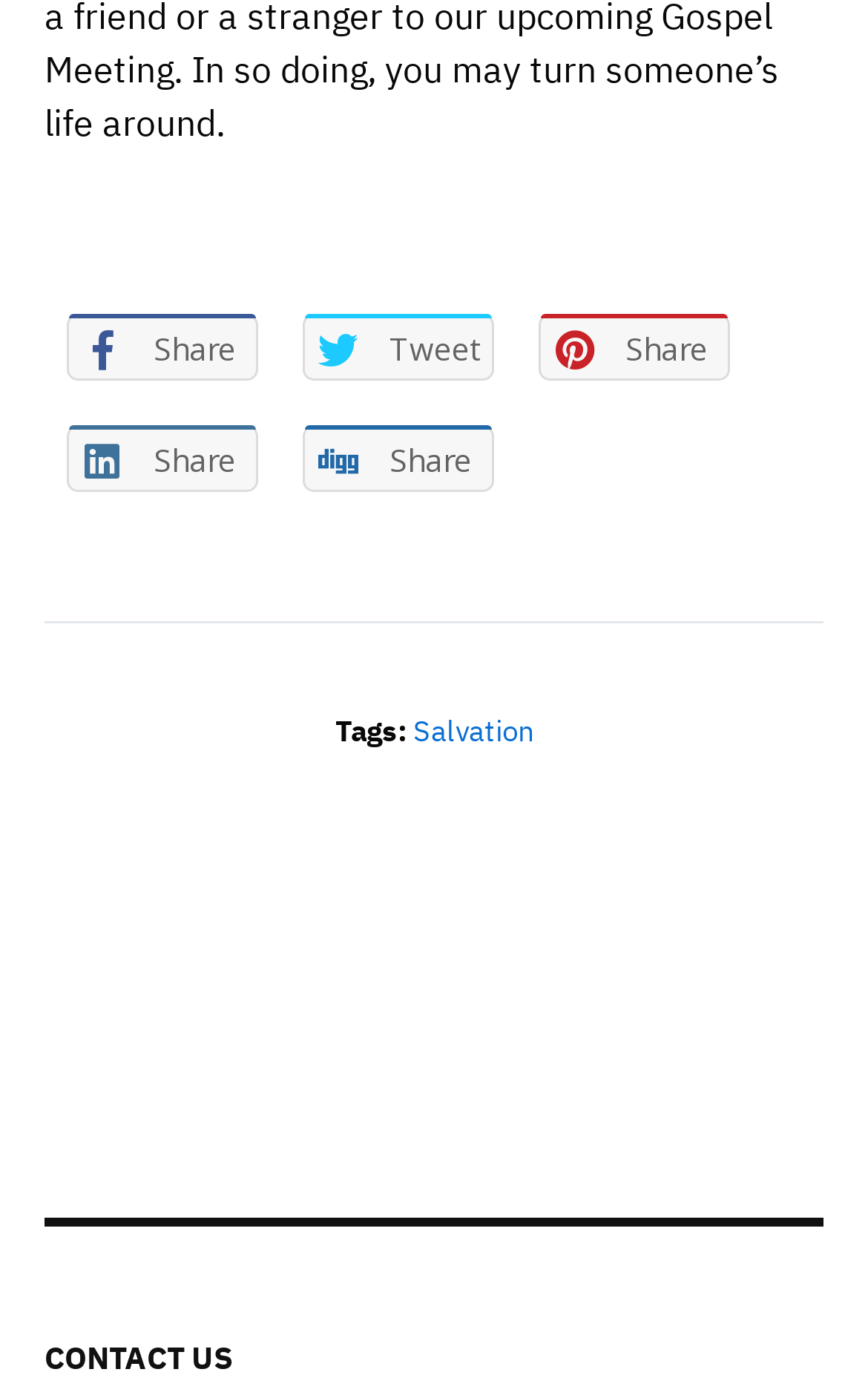How many social media sharing buttons are there?
Use the image to give a comprehensive and detailed response to the question.

There are four social media sharing buttons, including Facebook, Twitter, LinkedIn, and another unknown platform, which are represented by different icons and allow users to share the content of the webpage on their social media platforms.